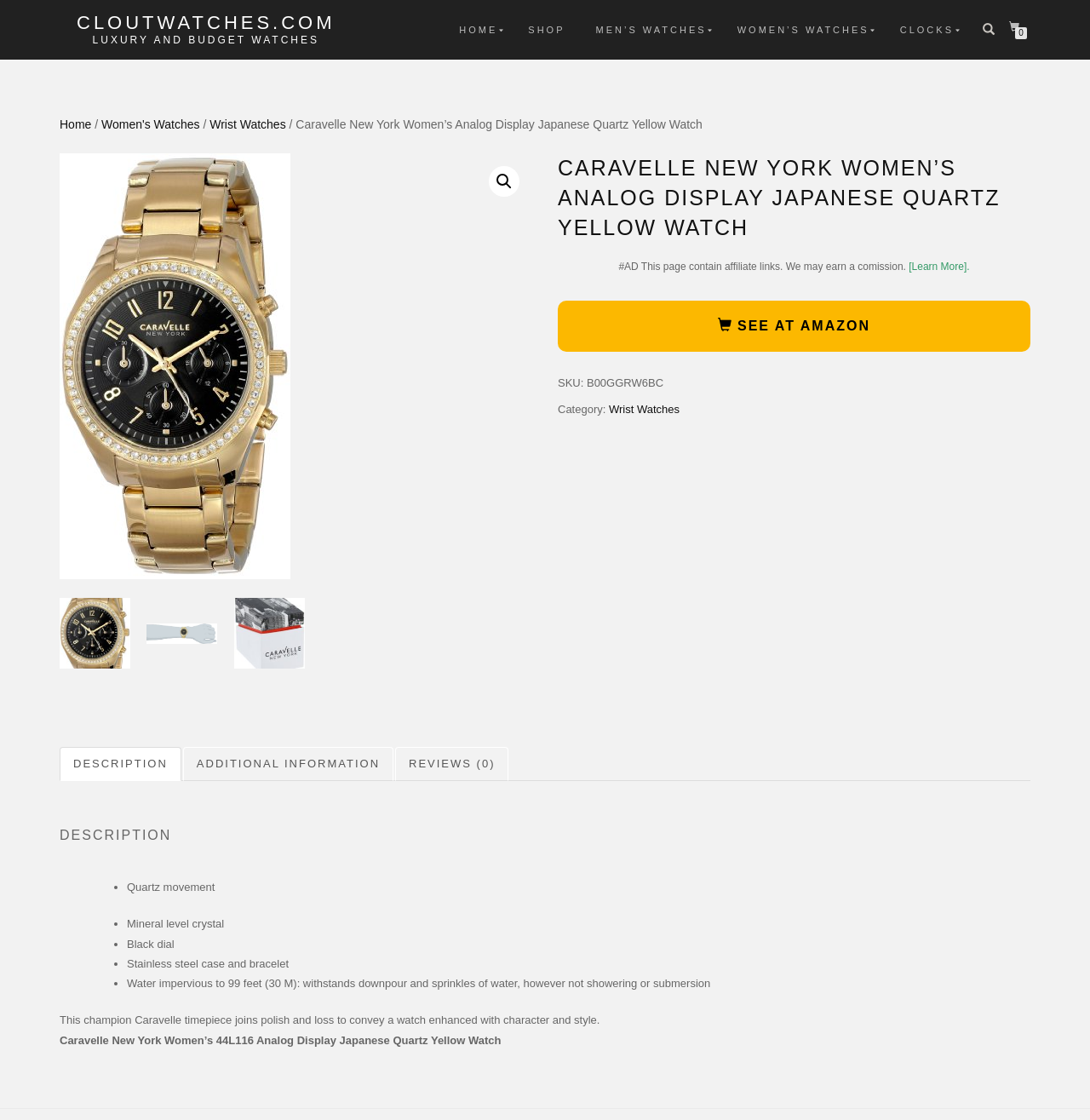Could you highlight the region that needs to be clicked to execute the instruction: "Click on the 'HOME' link"?

[0.41, 0.017, 0.468, 0.037]